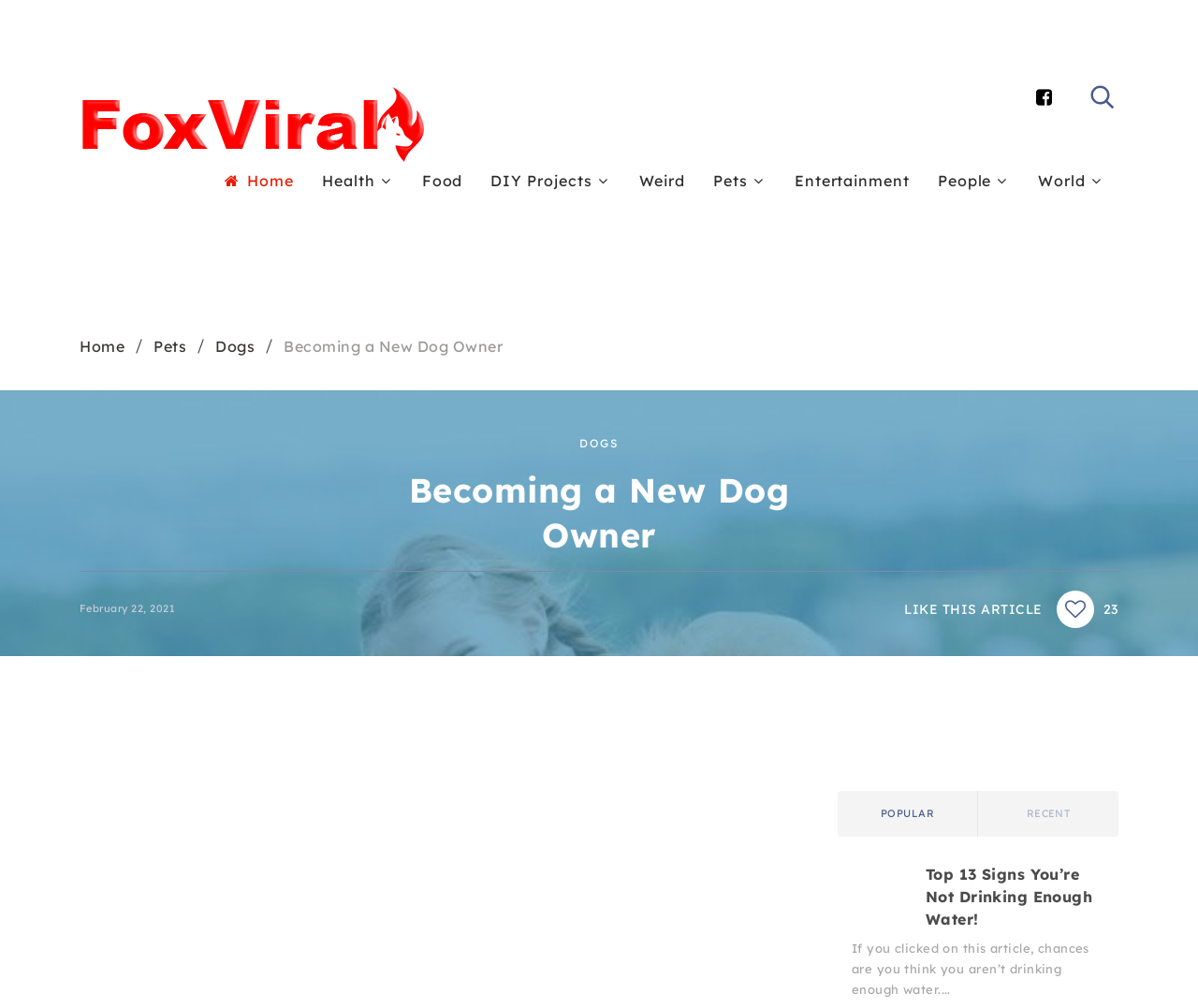Please provide a one-word or short phrase answer to the question:
What is the date of publication of the article 'Becoming a New Dog Owner'?

February 22, 2021